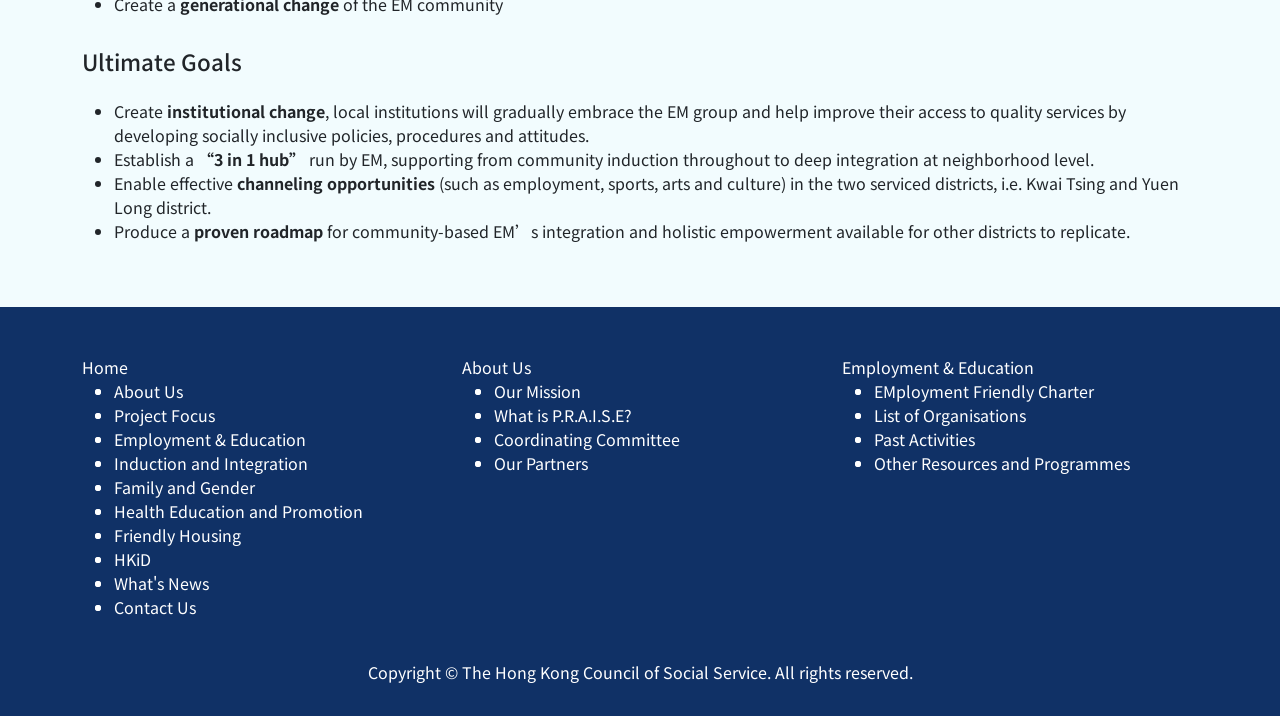Please indicate the bounding box coordinates for the clickable area to complete the following task: "Go to 'About Us'". The coordinates should be specified as four float numbers between 0 and 1, i.e., [left, top, right, bottom].

[0.089, 0.529, 0.342, 0.563]